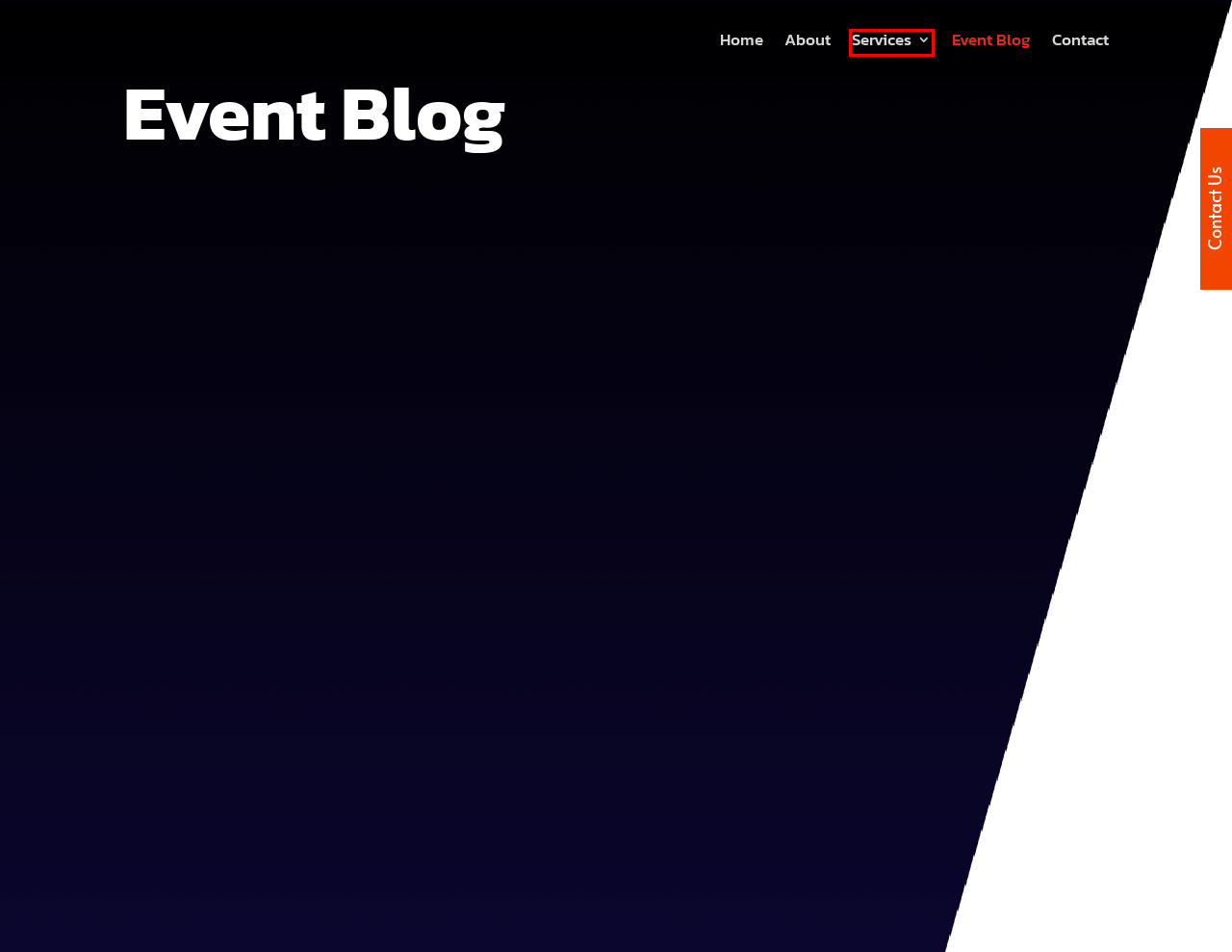After examining the screenshot of a webpage with a red bounding box, choose the most accurate webpage description that corresponds to the new page after clicking the element inside the red box. Here are the candidates:
A. Event Styling Archives - Event Company Dubai
B. Contact Event Manager | The Event Company Dubai
C. Themed Events | The Event Company Dubai
D. About The Event Company Dubai - Full Service Event Management
E. Our Services | The Event Company Dubai
F. Theme Creations - Event Company Dubai - Creative Theme Parties
G. Home - Event Company Dubai
H. Branded Theme Events Archives - Event Company Dubai

E